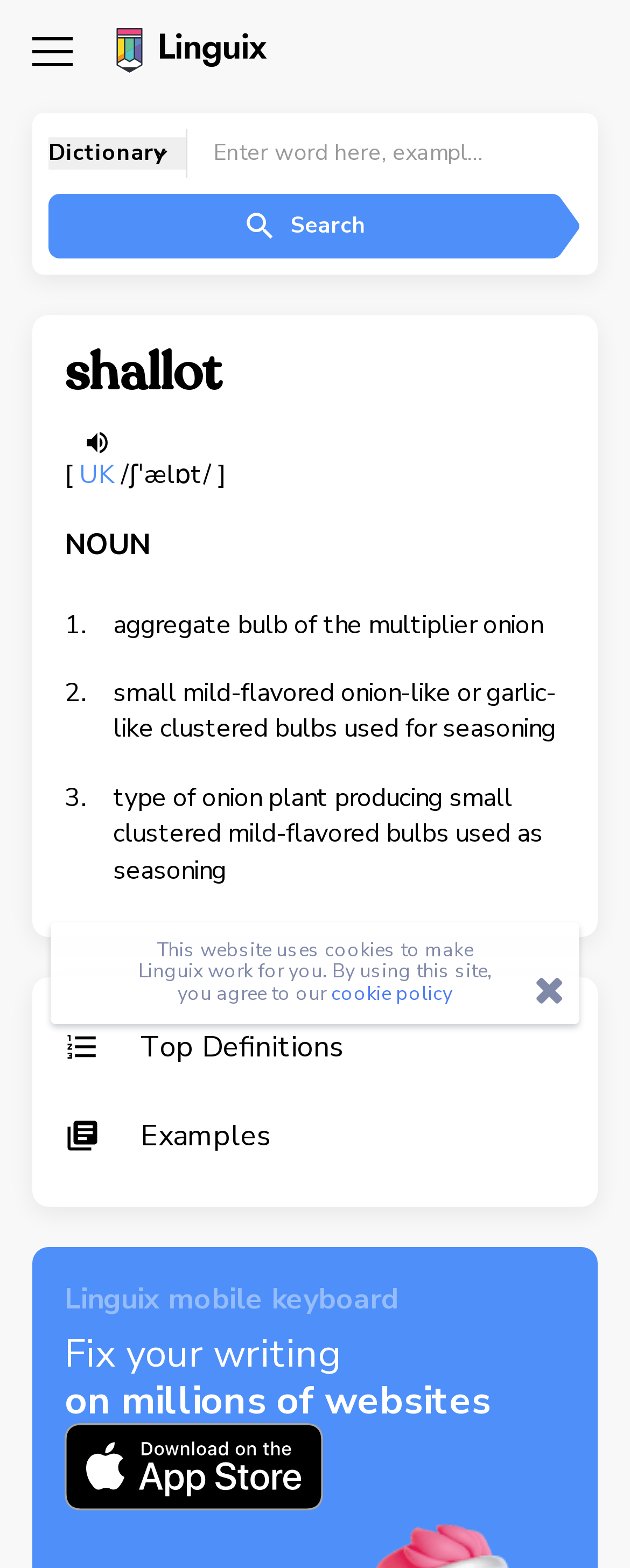Is there a mobile keyboard app available for Linguix? Examine the screenshot and reply using just one word or a brief phrase.

Yes